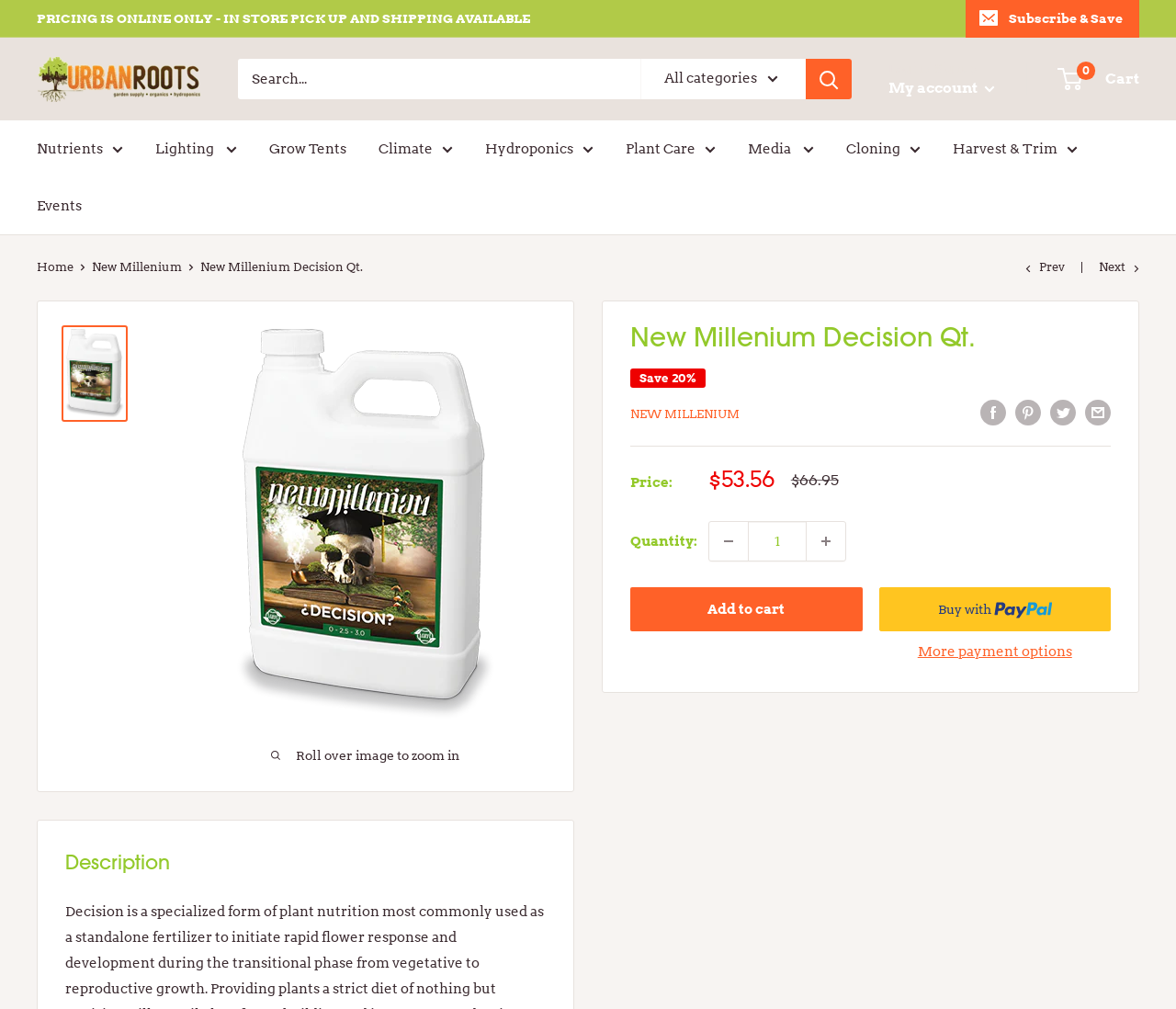Provide the bounding box coordinates for the area that should be clicked to complete the instruction: "View product details".

[0.536, 0.316, 0.945, 0.352]